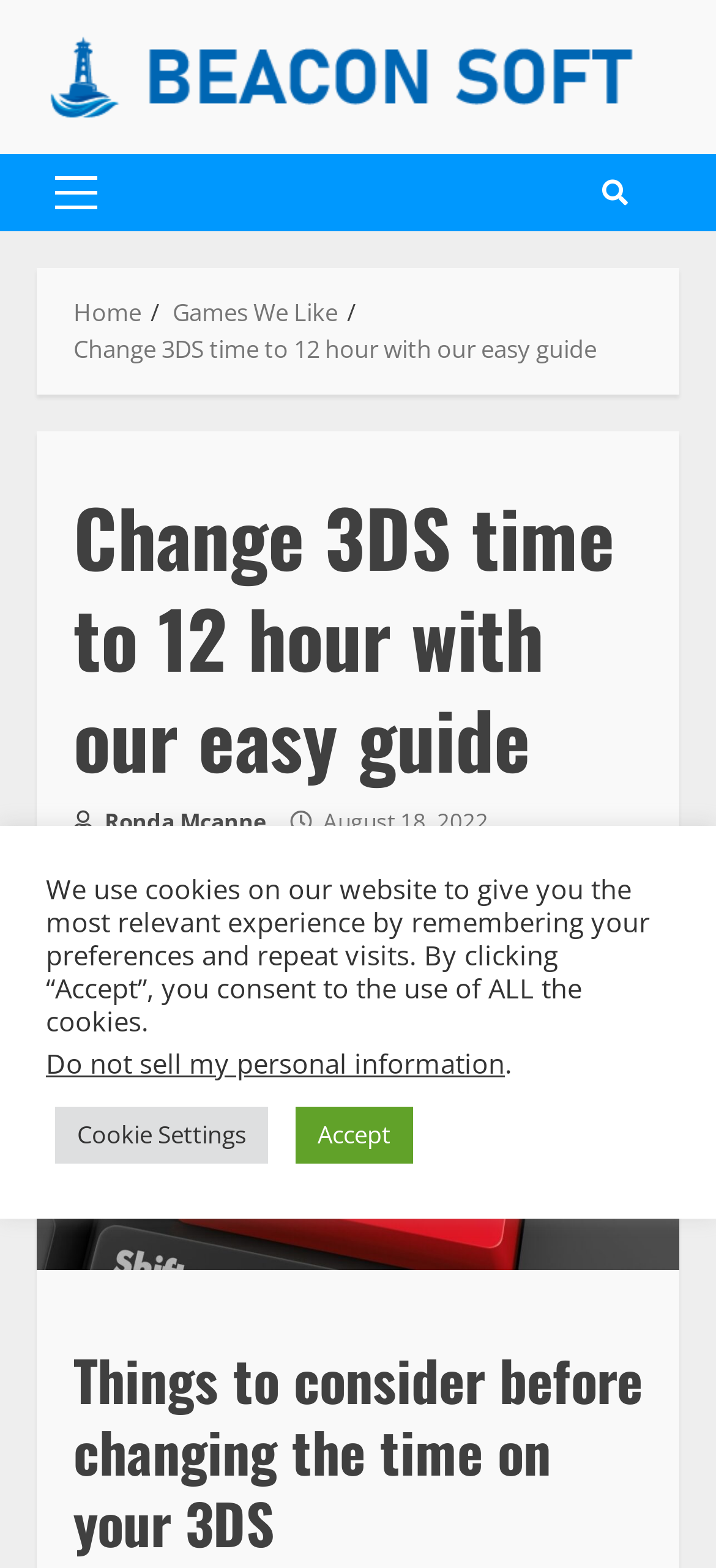Identify the bounding box coordinates of the clickable region required to complete the instruction: "Visit the Archaeological Institute of America website". The coordinates should be given as four float numbers within the range of 0 and 1, i.e., [left, top, right, bottom].

None